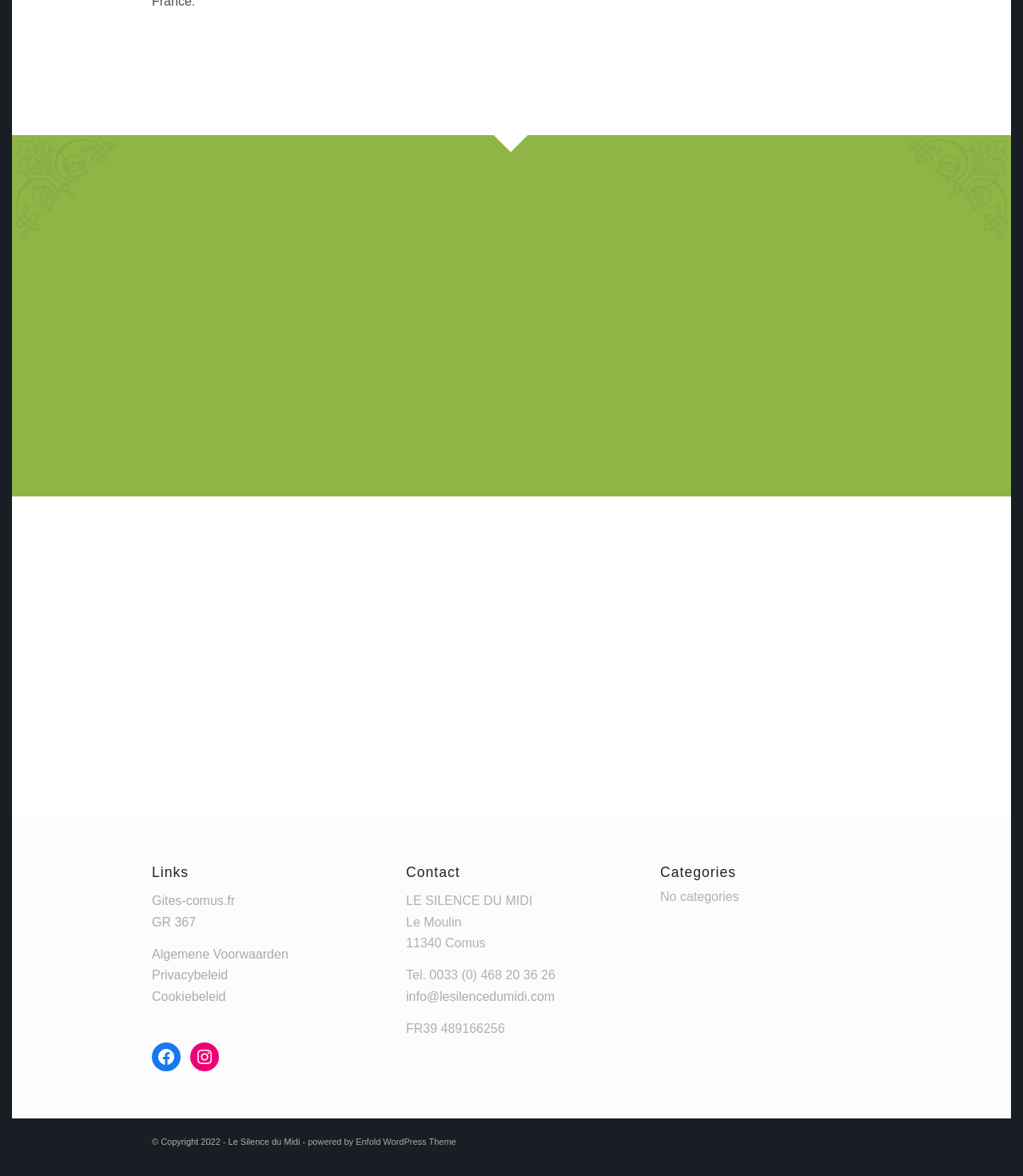Give a short answer to this question using one word or a phrase:
What is the name of the vacation domain mentioned?

Le Silence du Midi